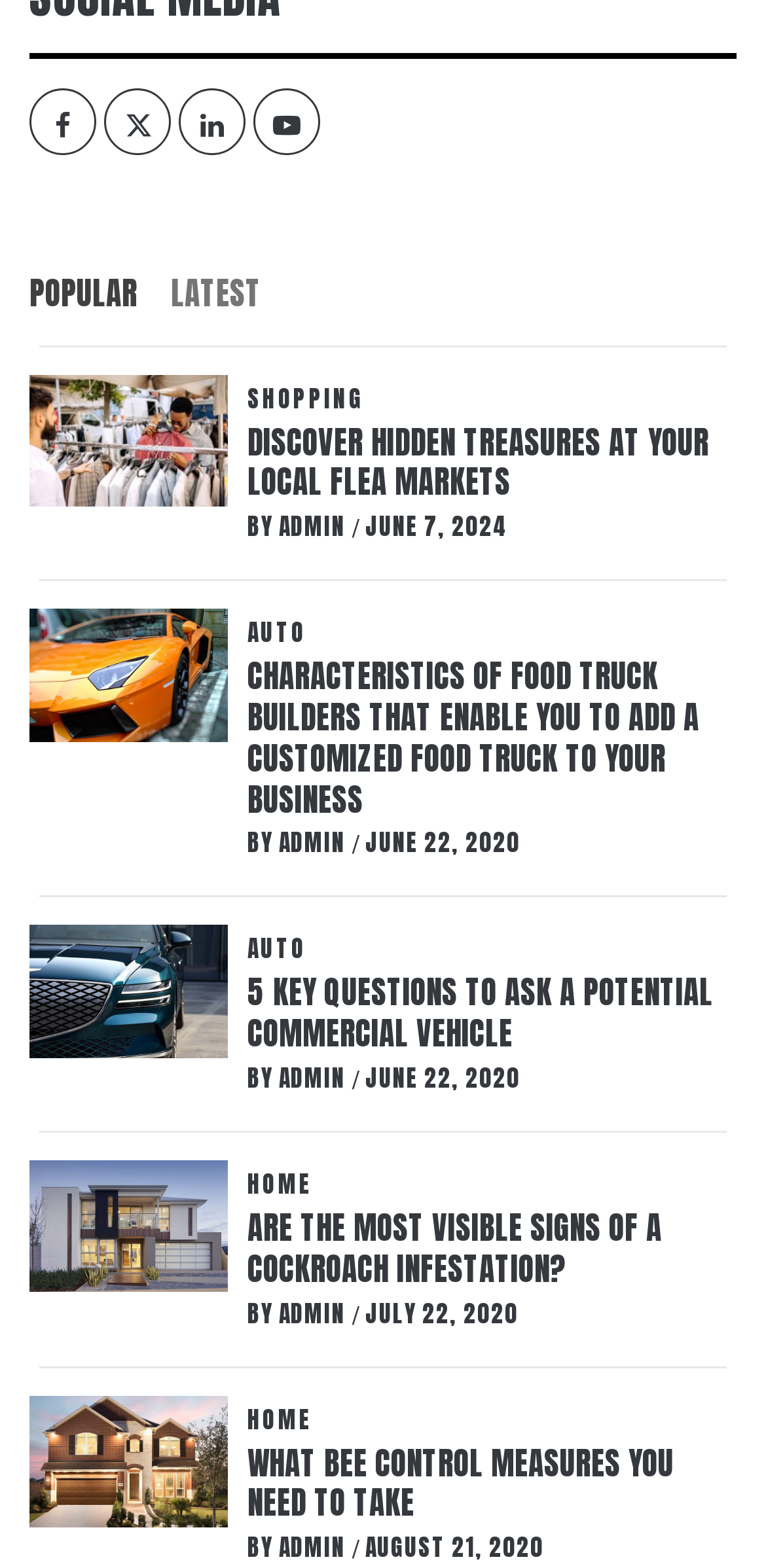Answer briefly with one word or phrase:
What is the topic of the article with the heading 'DISCOVER HIDDEN TREASURES AT YOUR LOCAL FLEA MARKETS'?

Flea markets